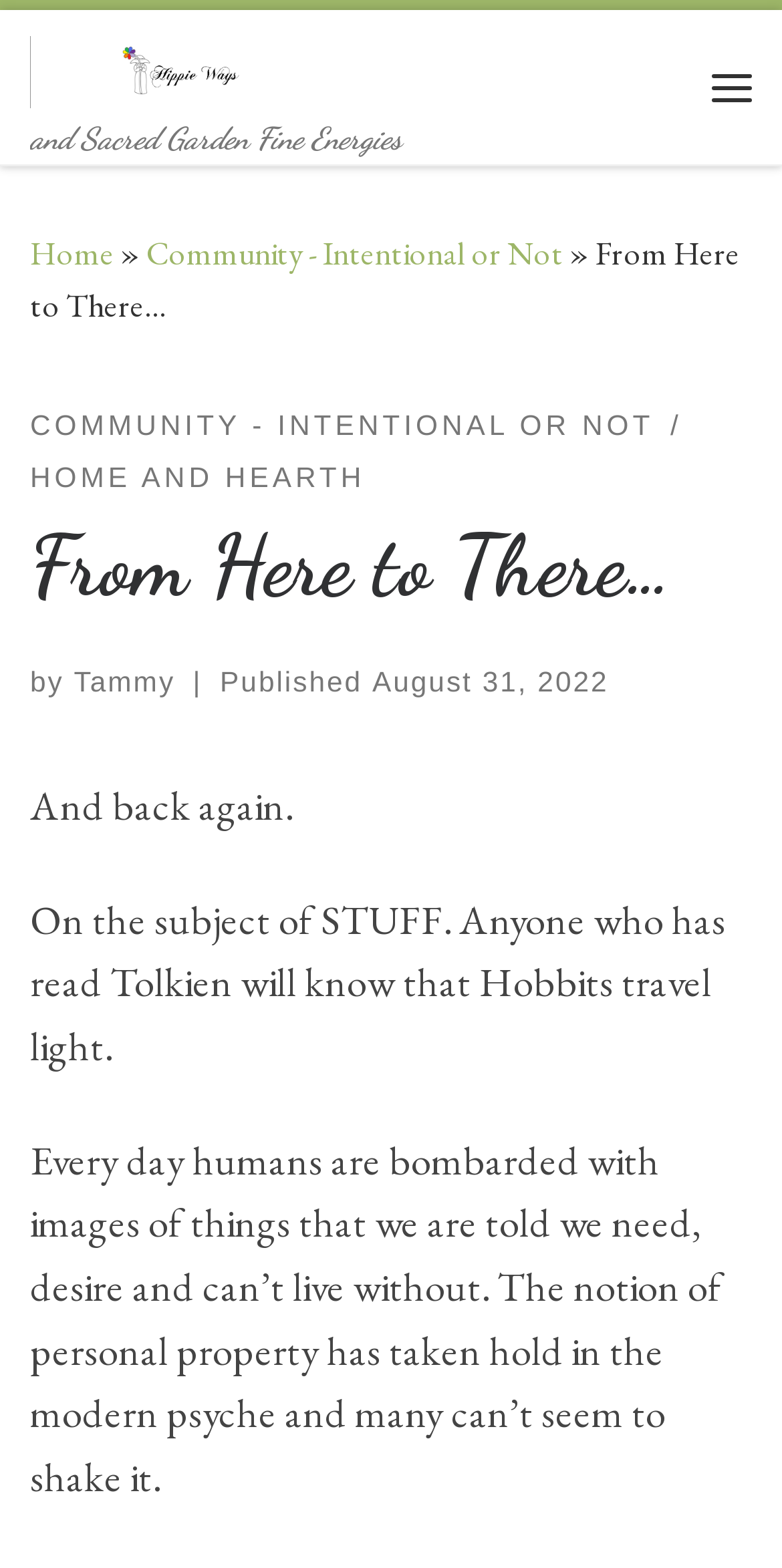Pinpoint the bounding box coordinates of the clickable element needed to complete the instruction: "Click the 'Skip to content' link". The coordinates should be provided as four float numbers between 0 and 1: [left, top, right, bottom].

[0.01, 0.005, 0.4, 0.07]